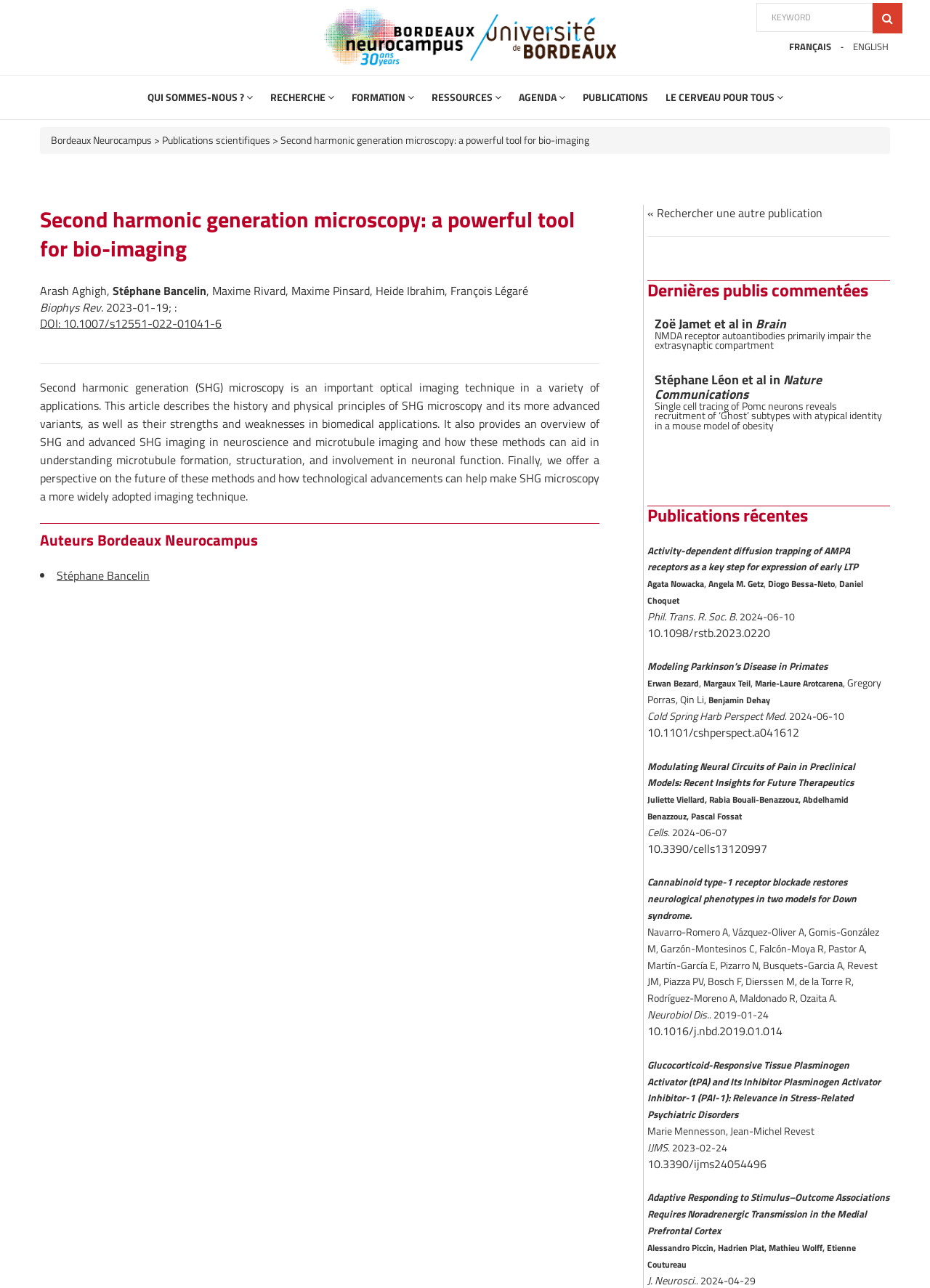Present a detailed account of what is displayed on the webpage.

This webpage is about the Bordeaux Neurocampus, a research institution focused on neuroscience and bio-imaging. At the top of the page, there is a logo and a search box, accompanied by language options (French and English) and a navigation menu with several links, including "Qui sommes-nous?" (About us), "Recherche" (Research), "Formation" (Training), "Ressources" (Resources), "Agenda" (Calendar), and "Publications" (Publications).

Below the navigation menu, there is a main section that takes up most of the page. It starts with a heading that reads "Second harmonic generation microscopy: a powerful tool for bio-imaging" and is followed by a list of authors, including Arash Aghigh, Stéphane Bancelin, and others. The main text describes the history and physical principles of SHG microscopy, its applications in biomedical research, and its strengths and weaknesses.

The page also features a section titled "Auteurs Bordeaux Neurocampus" (Authors from Bordeaux Neurocampus), which lists the authors affiliated with the institution. Below this section, there is a footer with a link to search for another publication.

On the right-hand side of the page, there is a complementary section that displays a list of recent publications, including "Dernières publis commentées" (Latest commented publications) and "Publications récentes" (Recent publications). Each publication is listed with its title, authors, and a link to the original article. The section also includes separators to distinguish between different publications.

Overall, the webpage is dedicated to showcasing the research and publications of the Bordeaux Neurocampus, with a focus on SHG microscopy and its applications in bio-imaging.